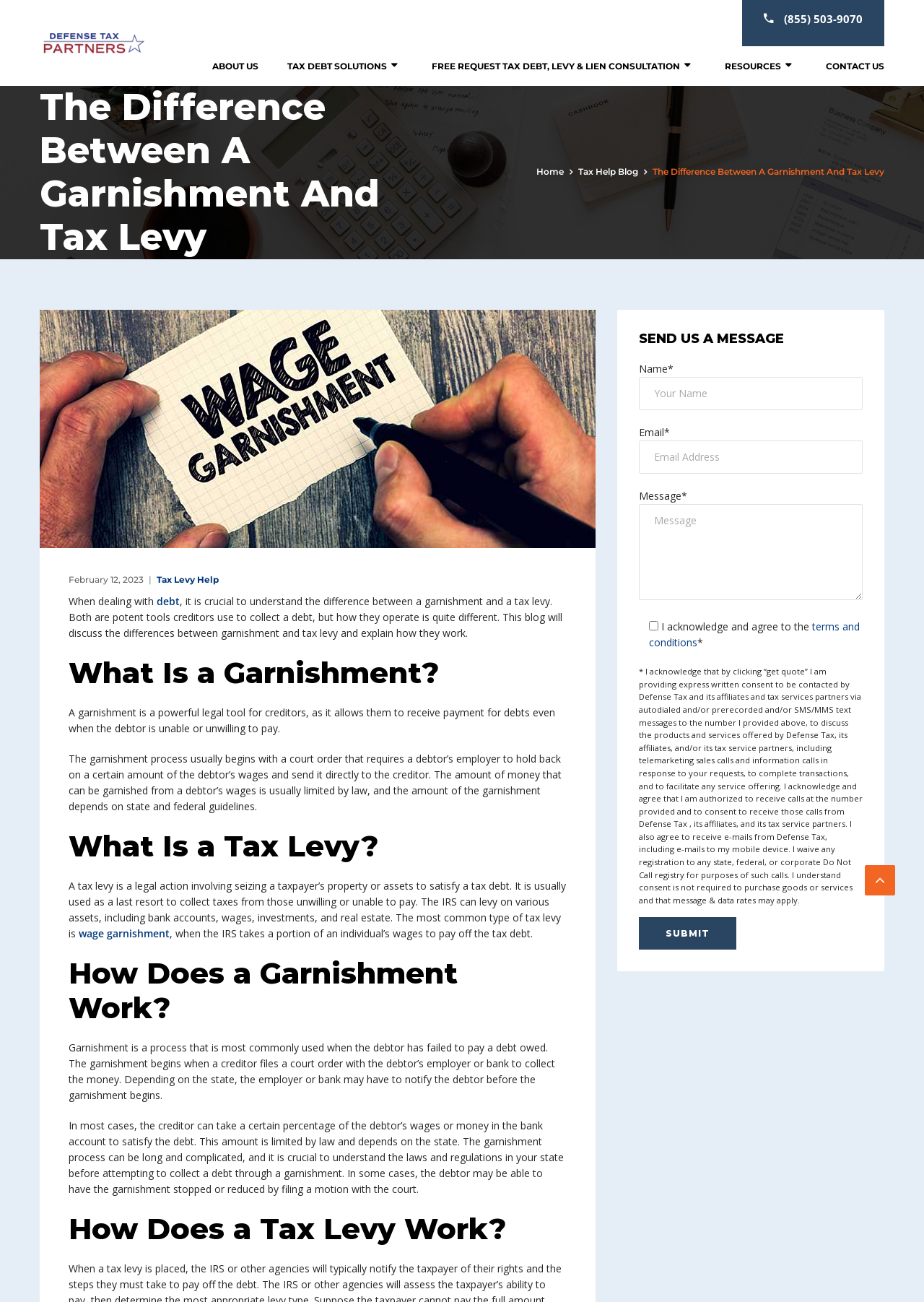Find the bounding box coordinates for the HTML element described as: "name="your-message" placeholder="Message"". The coordinates should consist of four float values between 0 and 1, i.e., [left, top, right, bottom].

[0.691, 0.387, 0.934, 0.461]